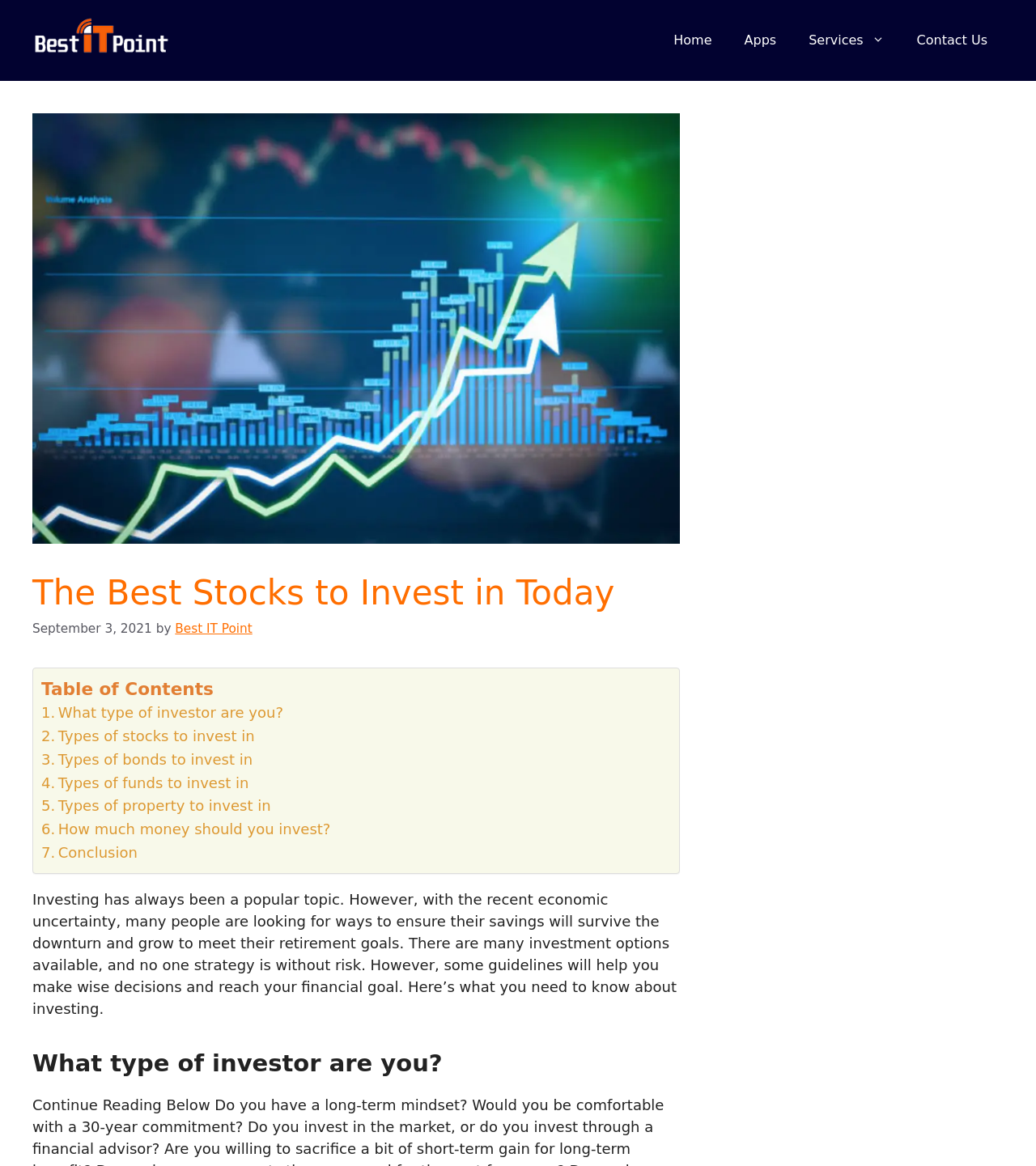Pinpoint the bounding box coordinates of the element to be clicked to execute the instruction: "Click on the 'Contact Us' link".

[0.869, 0.014, 0.969, 0.056]